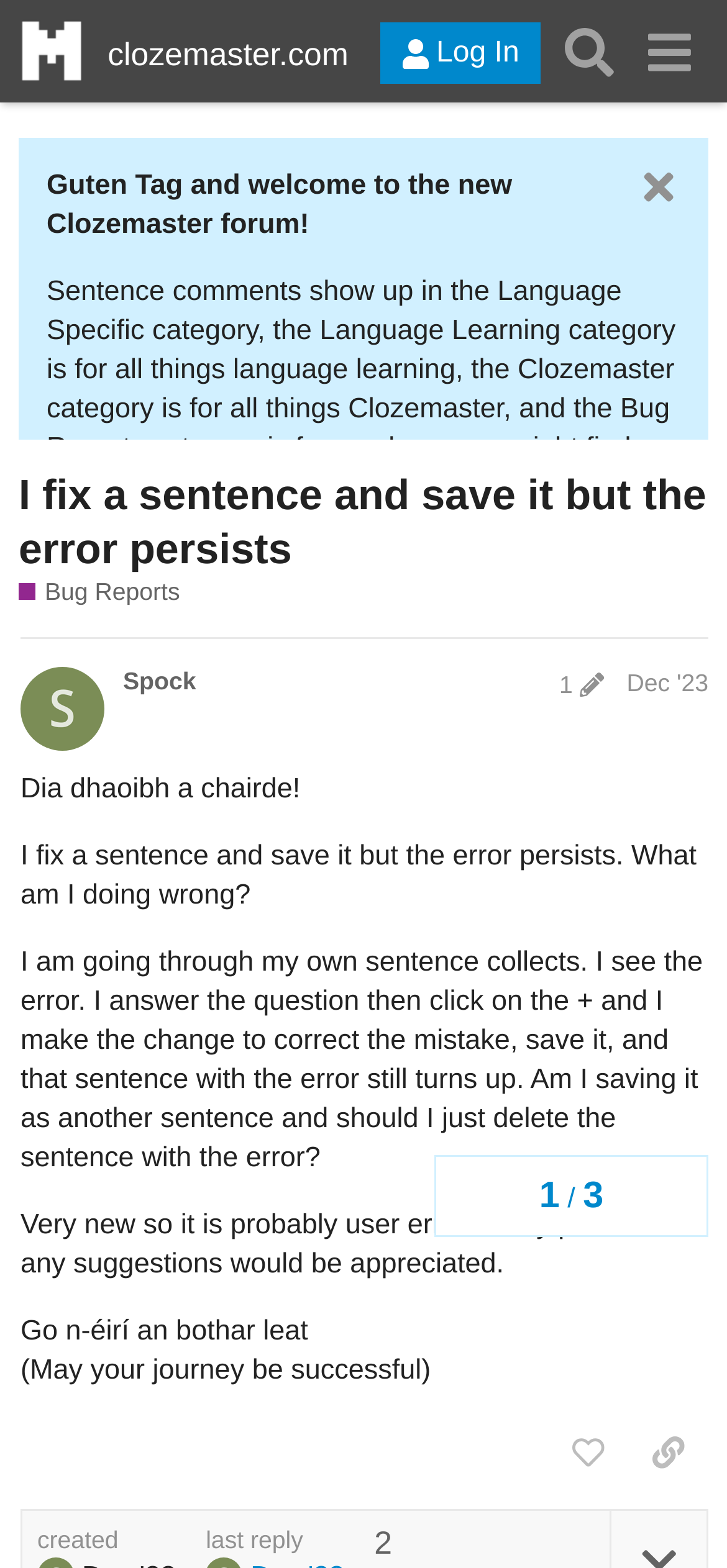What is the purpose of the Bug Reports category?
Your answer should be a single word or phrase derived from the screenshot.

For reporting bugs